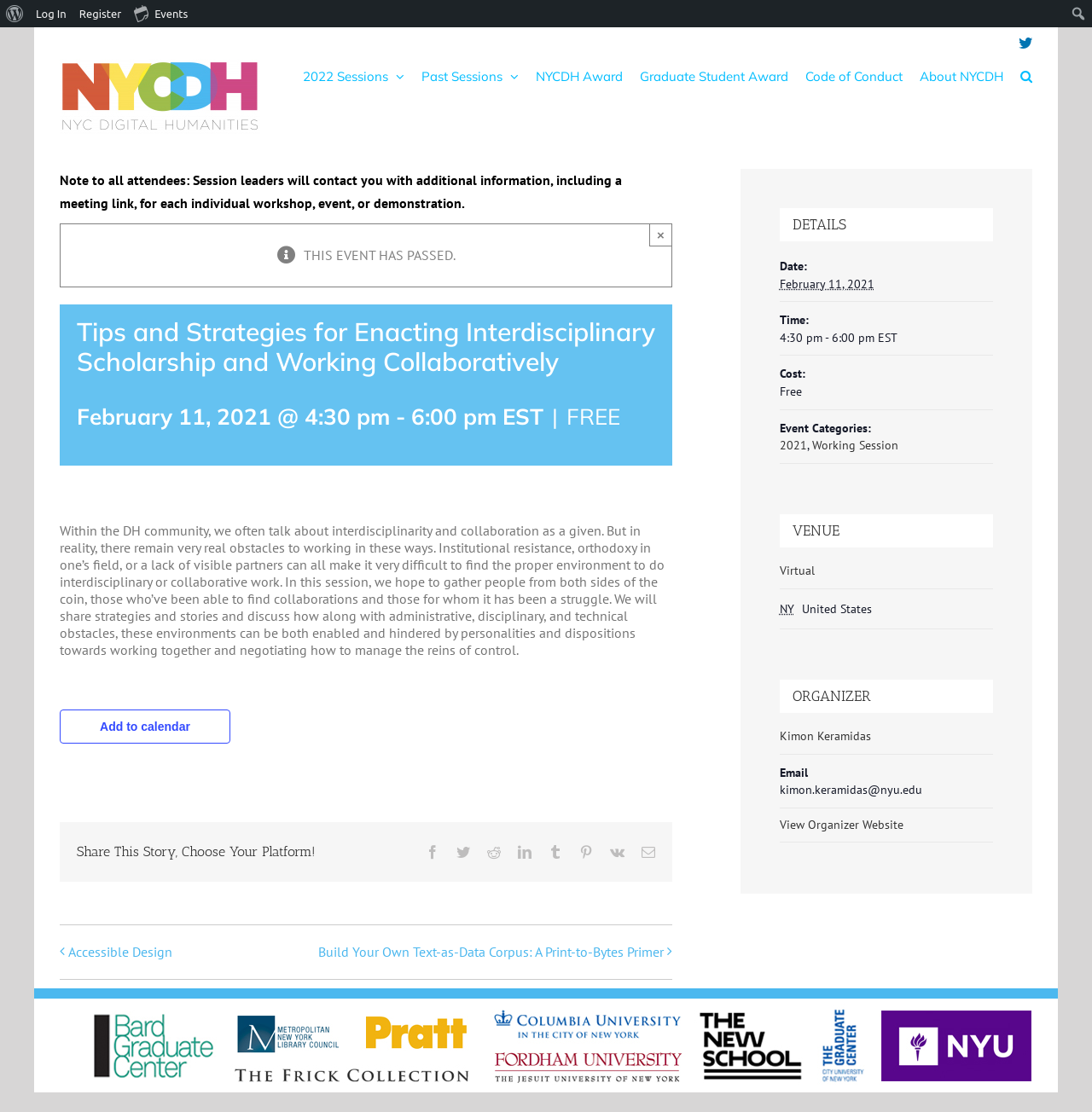Determine the bounding box coordinates of the clickable element necessary to fulfill the instruction: "Click on the 'Contact Us' link". Provide the coordinates as four float numbers within the 0 to 1 range, i.e., [left, top, right, bottom].

None